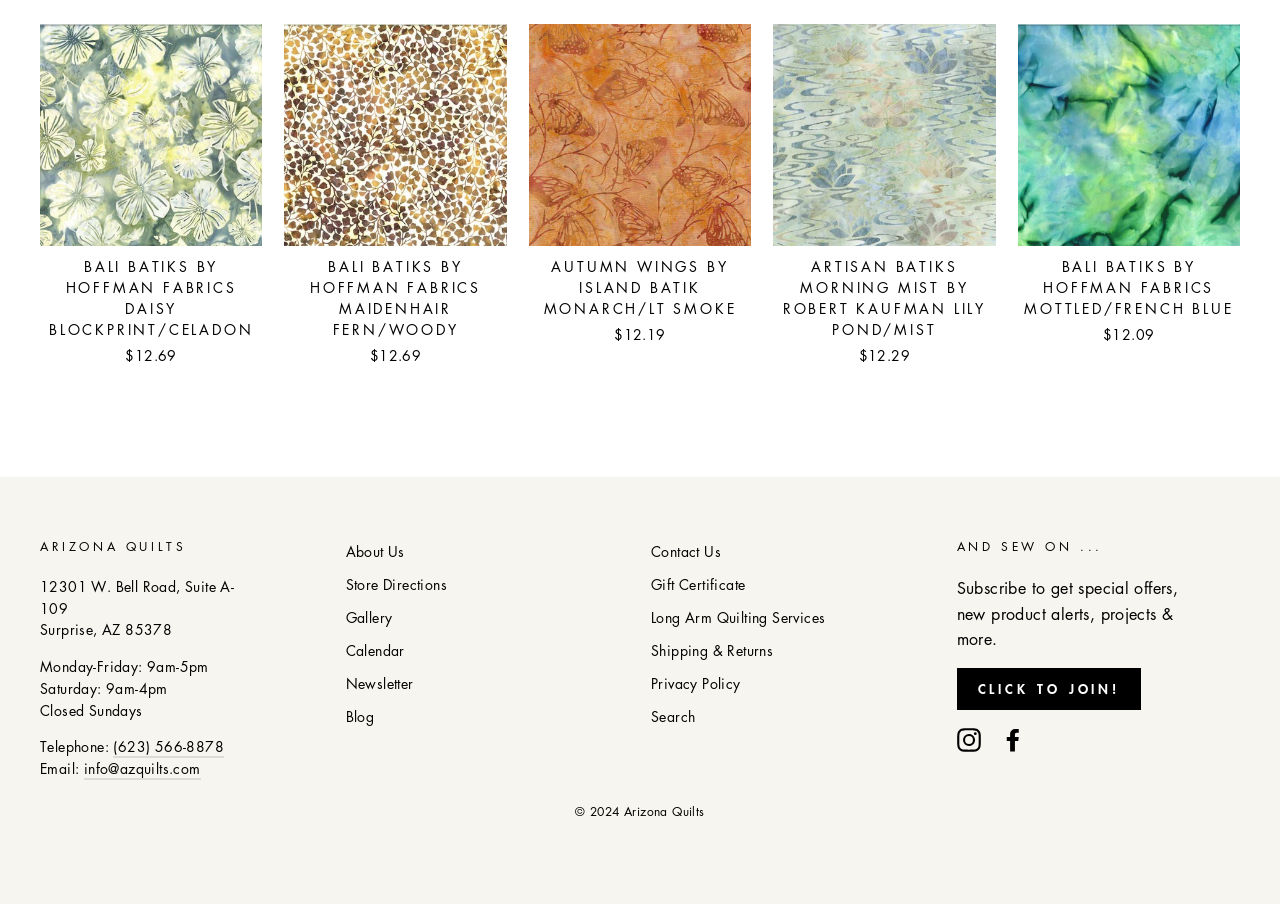What is the email address of the store?
Please provide a detailed and comprehensive answer to the question.

I found the email address 'info@azquilts.com' in the link element with text 'Email:', which is located in the contact information section of the page.